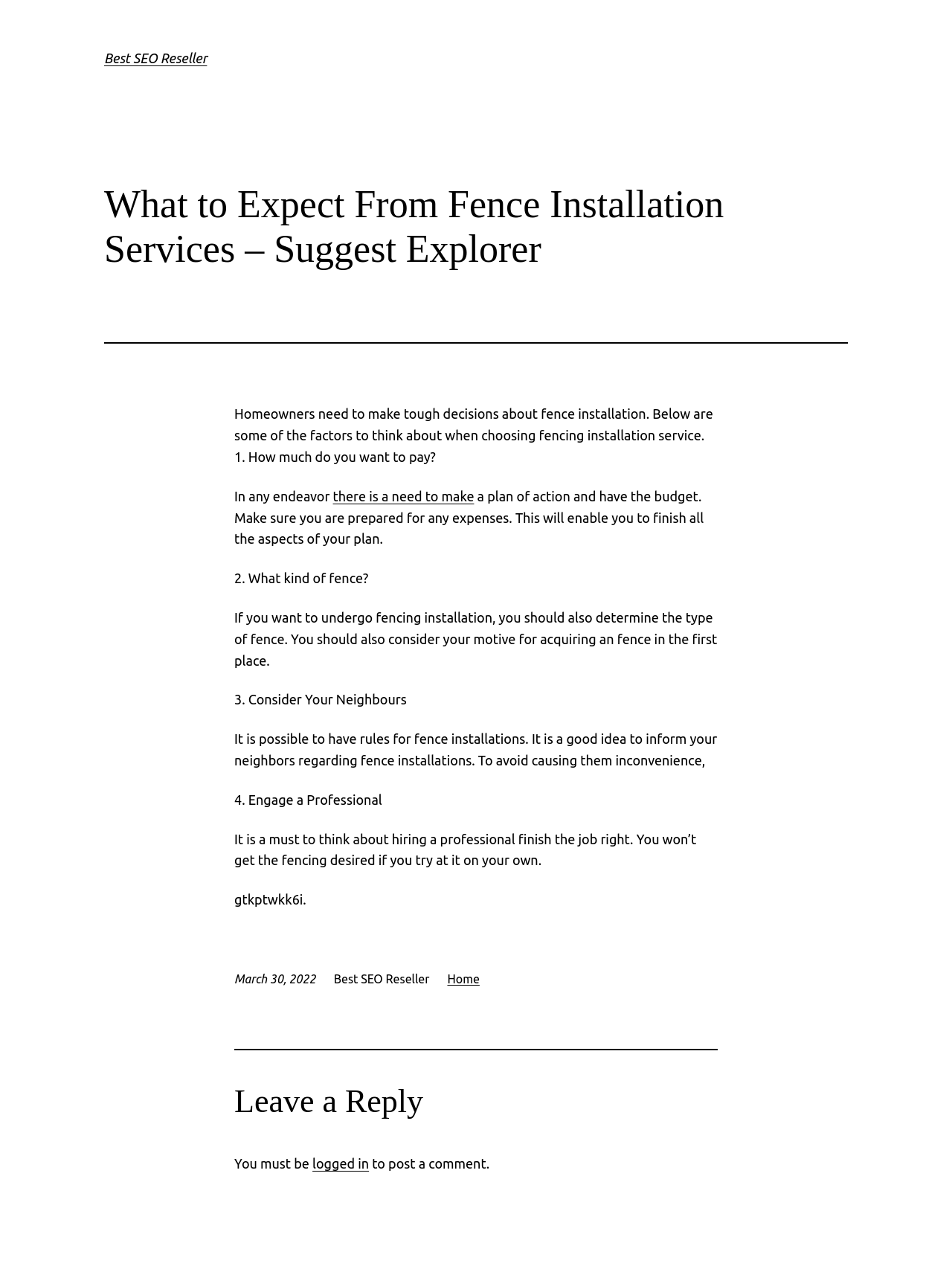Please provide the main heading of the webpage content.

Best SEO Reseller